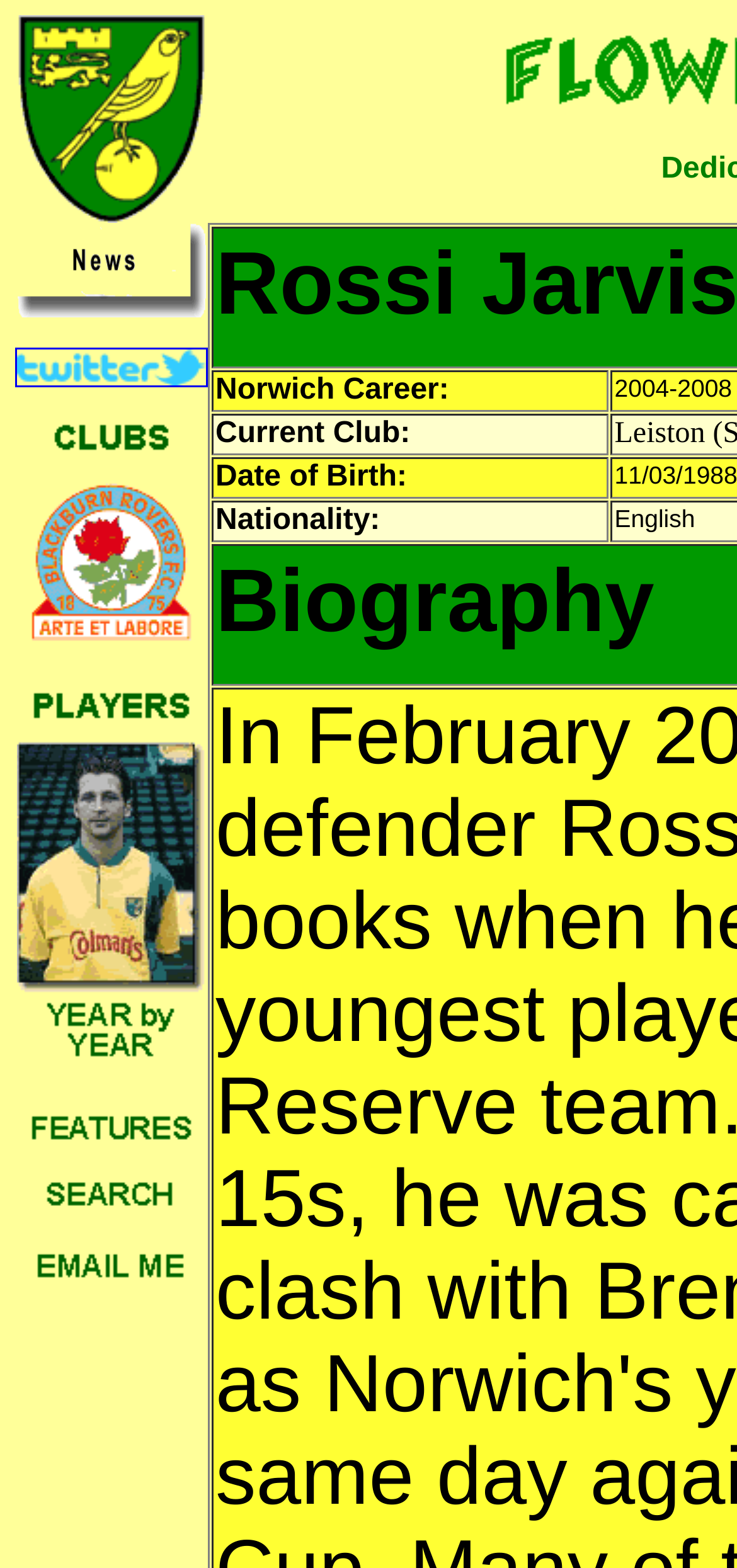Determine the bounding box coordinates for the HTML element mentioned in the following description: "alt="Clubs menu"". The coordinates should be a list of four floats ranging from 0 to 1, represented as [left, top, right, bottom].

[0.023, 0.404, 0.279, 0.424]